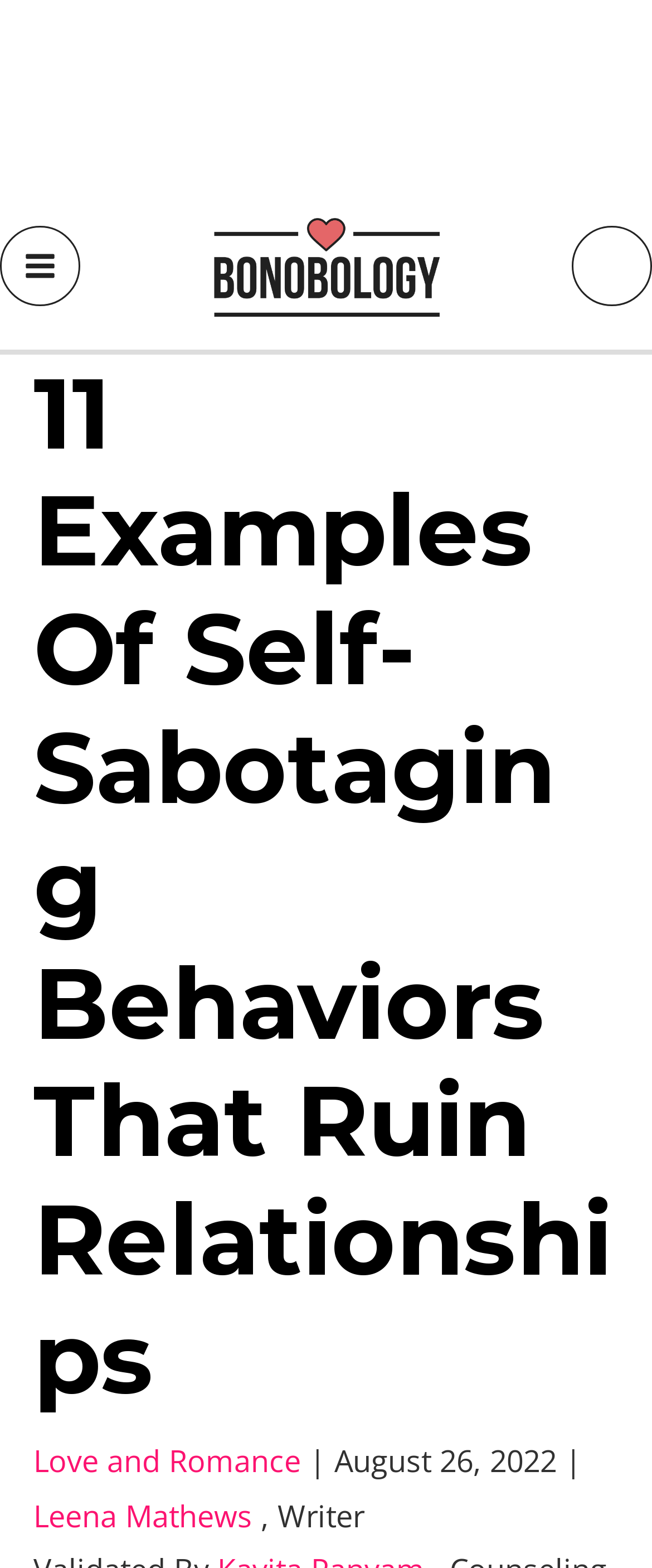Identify the bounding box for the described UI element: "title="cropped-cropped-Bonobology-2.png"".

[0.309, 0.155, 0.691, 0.18]